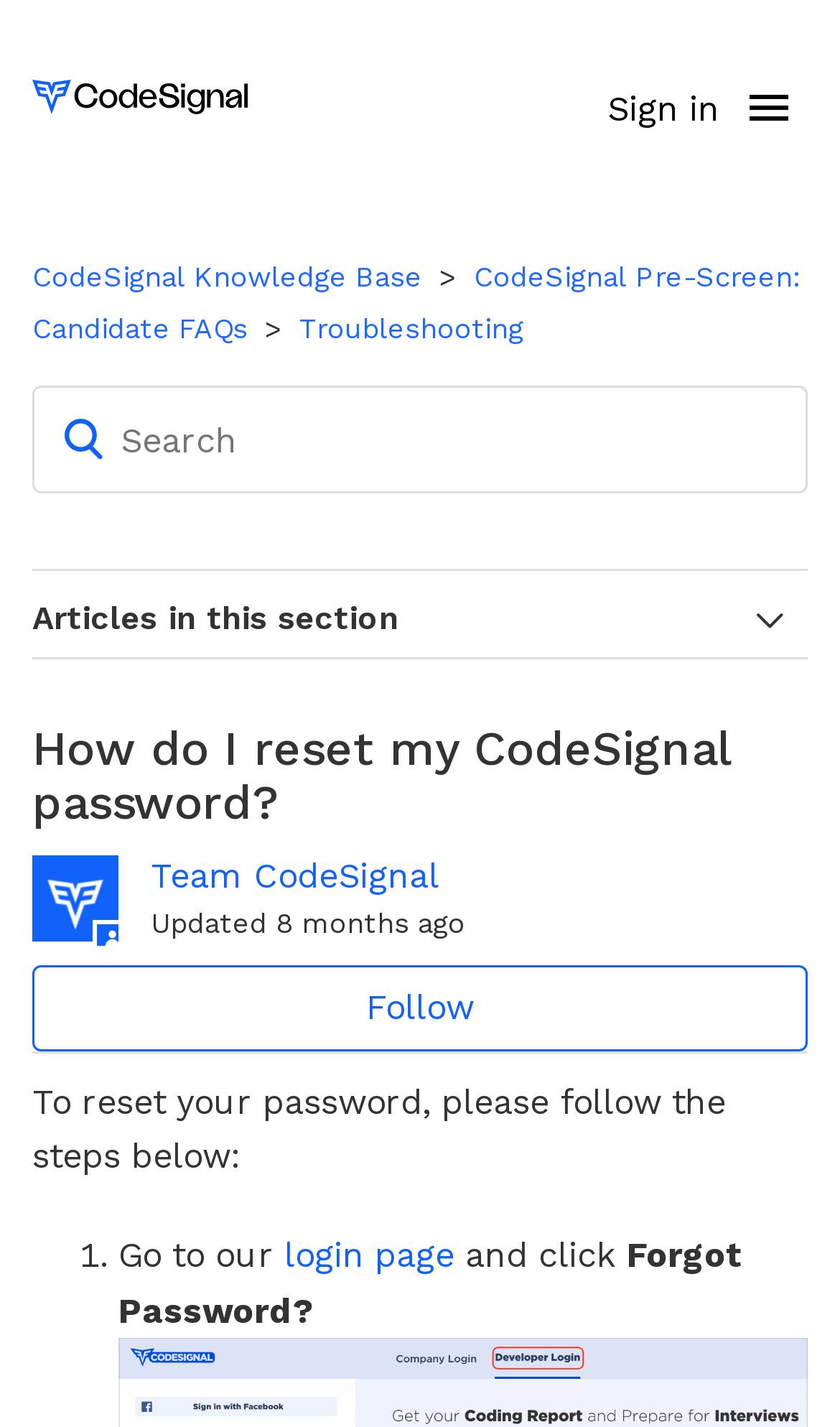Pinpoint the bounding box coordinates of the clickable element to carry out the following instruction: "Click the Sign in button."

[0.723, 0.048, 0.877, 0.105]